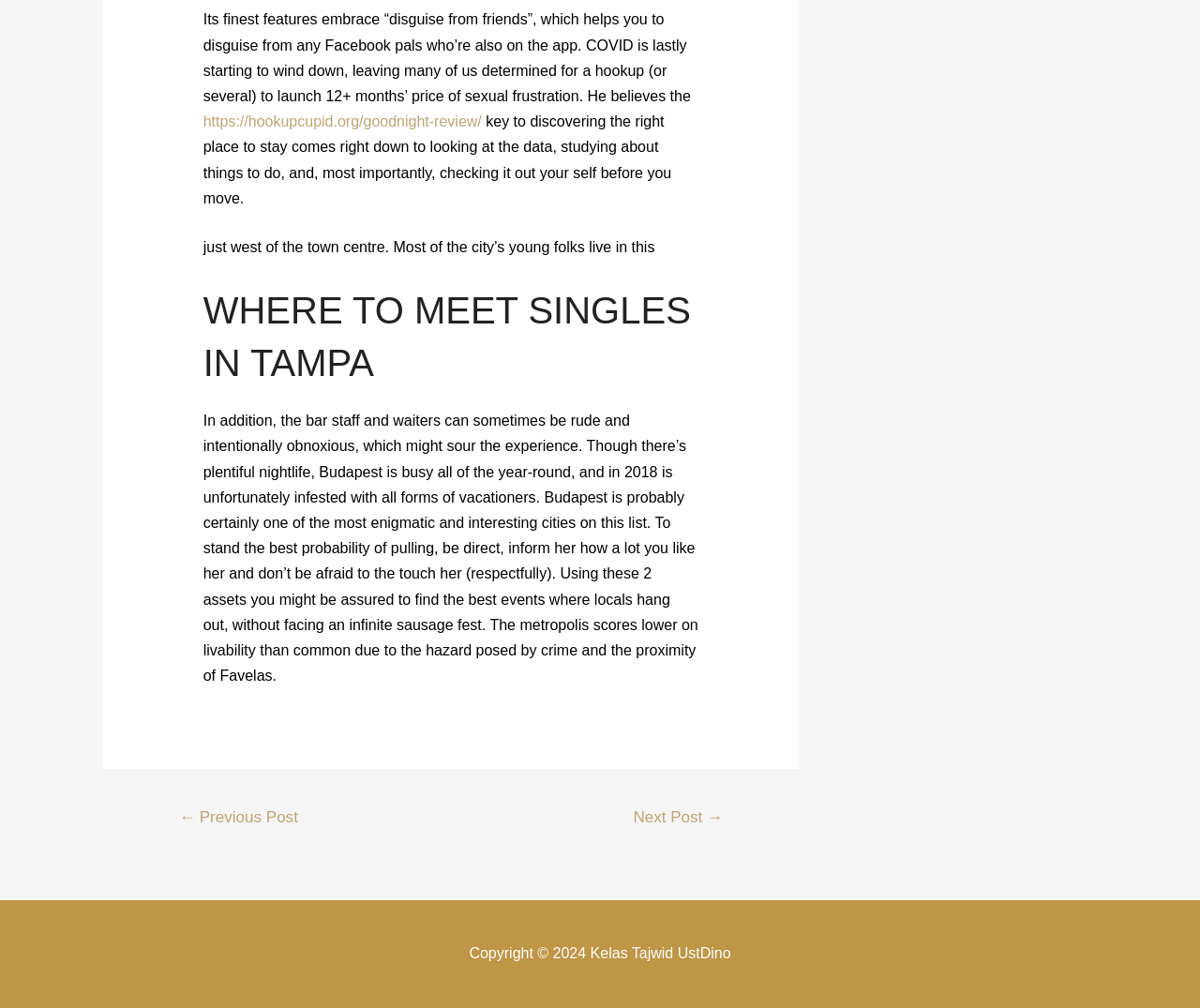Please answer the following question using a single word or phrase: What is the tone of the article?

Informative and casual